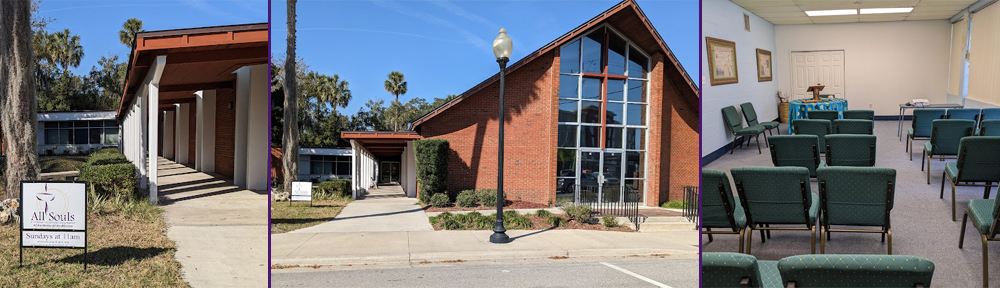Describe the scene depicted in the image with great detail.

The image showcases the All Souls Unitarian Universalist Congregation, featuring a three-part composition. On the left, a sign prominently displays "All Souls" with the message "Sundays at 11 am," set against lush greenery that leads to the entrance of the church. The center captures the church's striking modern architecture, characterized by a large glass front and sloped roof, flanked by neatly trimmed bushes and palm trees, inviting visitors to enter. On the right, a glimpse inside reveals a cozy gathering space filled with neatly arranged chairs, suggesting preparation for a service or community meeting. The overall scene reflects a welcoming atmosphere, embodying the spirit of community and inclusiveness that defines All Souls.